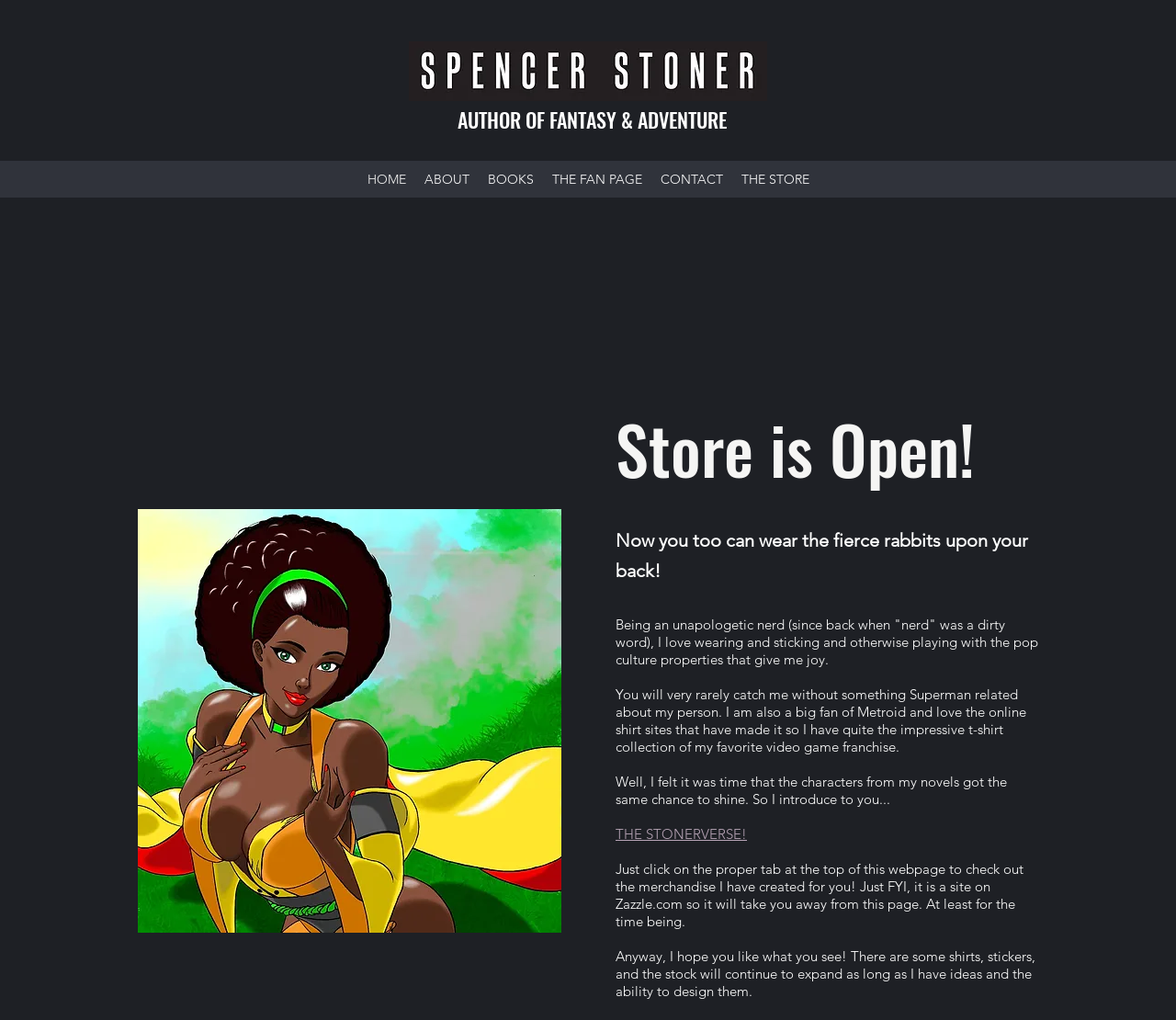Mark the bounding box of the element that matches the following description: "BOOKS".

[0.407, 0.162, 0.461, 0.189]